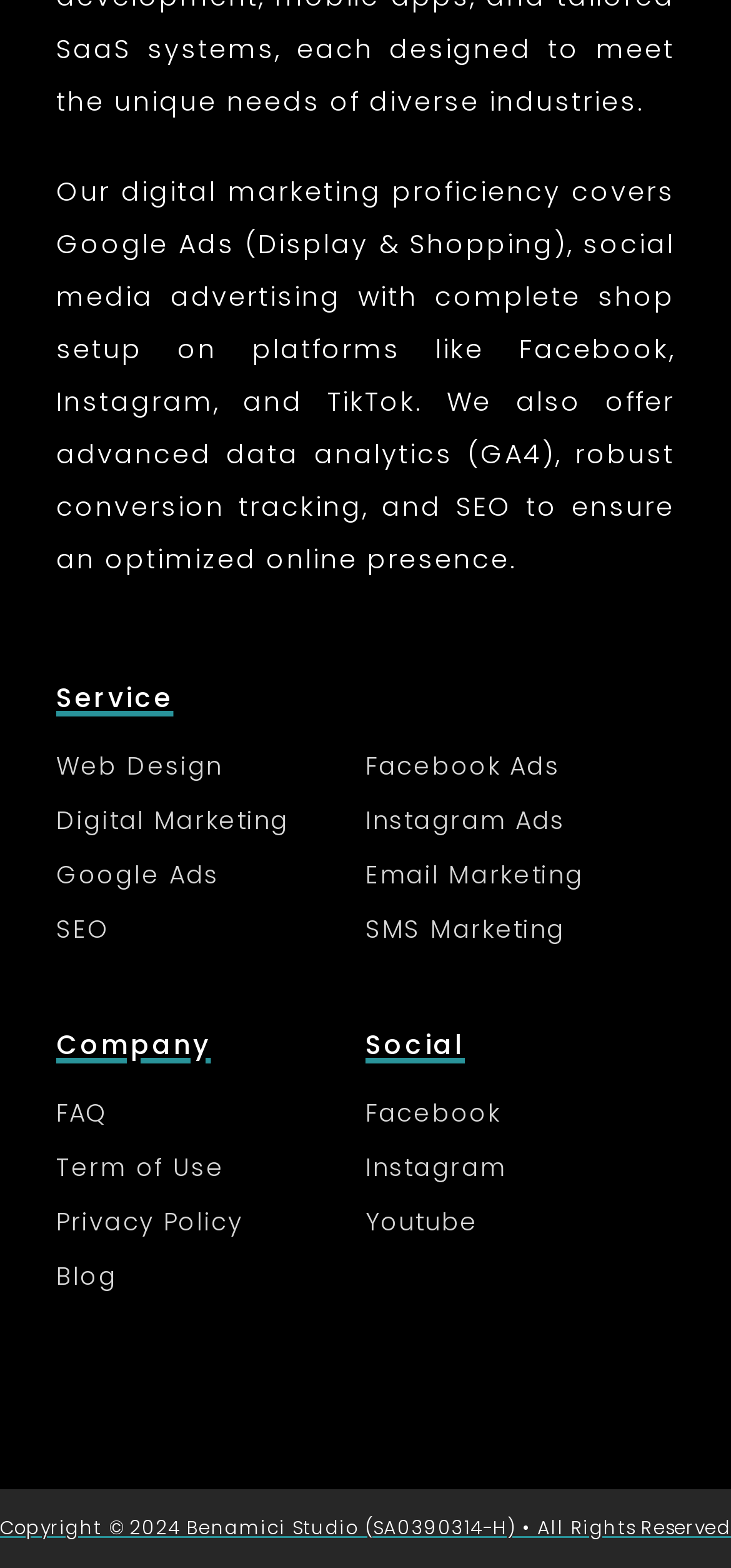Identify the bounding box coordinates of the section that should be clicked to achieve the task described: "Read the company's FAQ".

[0.077, 0.698, 0.148, 0.721]